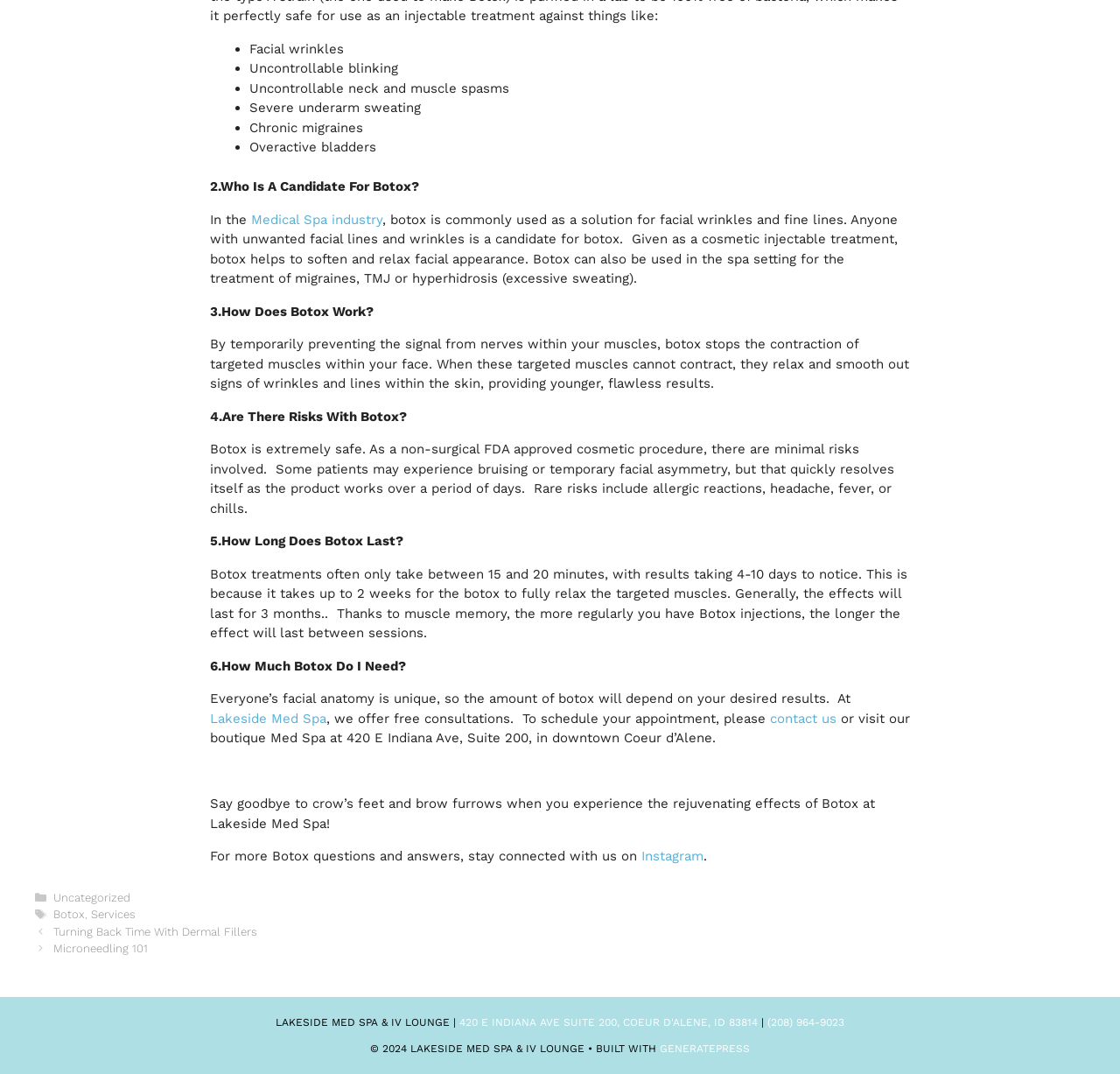Provide a brief response using a word or short phrase to this question:
Where is Lakeside Med Spa located?

420 E Indiana Ave, Suite 200